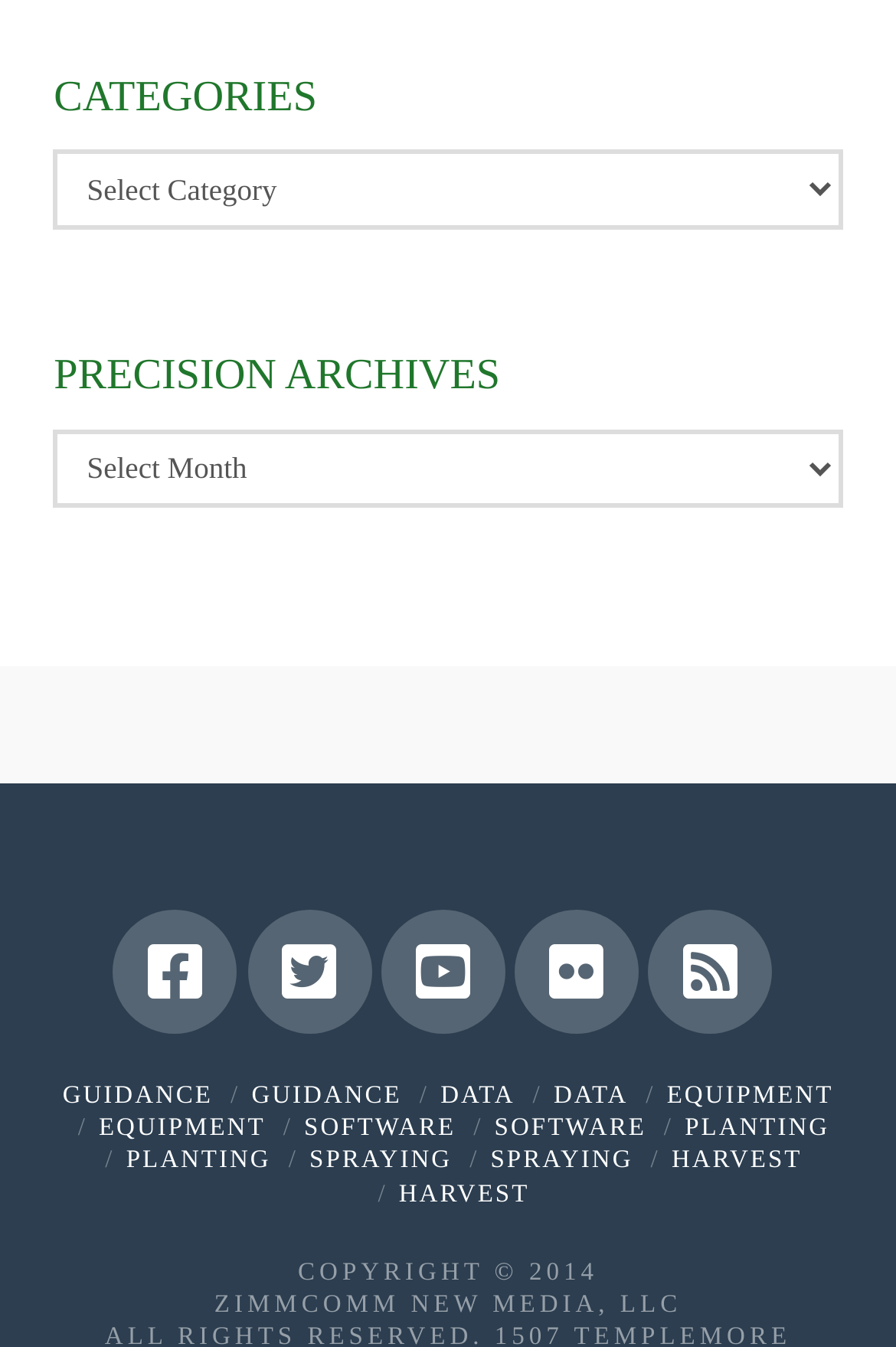Respond to the question below with a single word or phrase:
Who owns the copyright of this webpage?

ZIMMCOMM NEW MEDIA, LLC